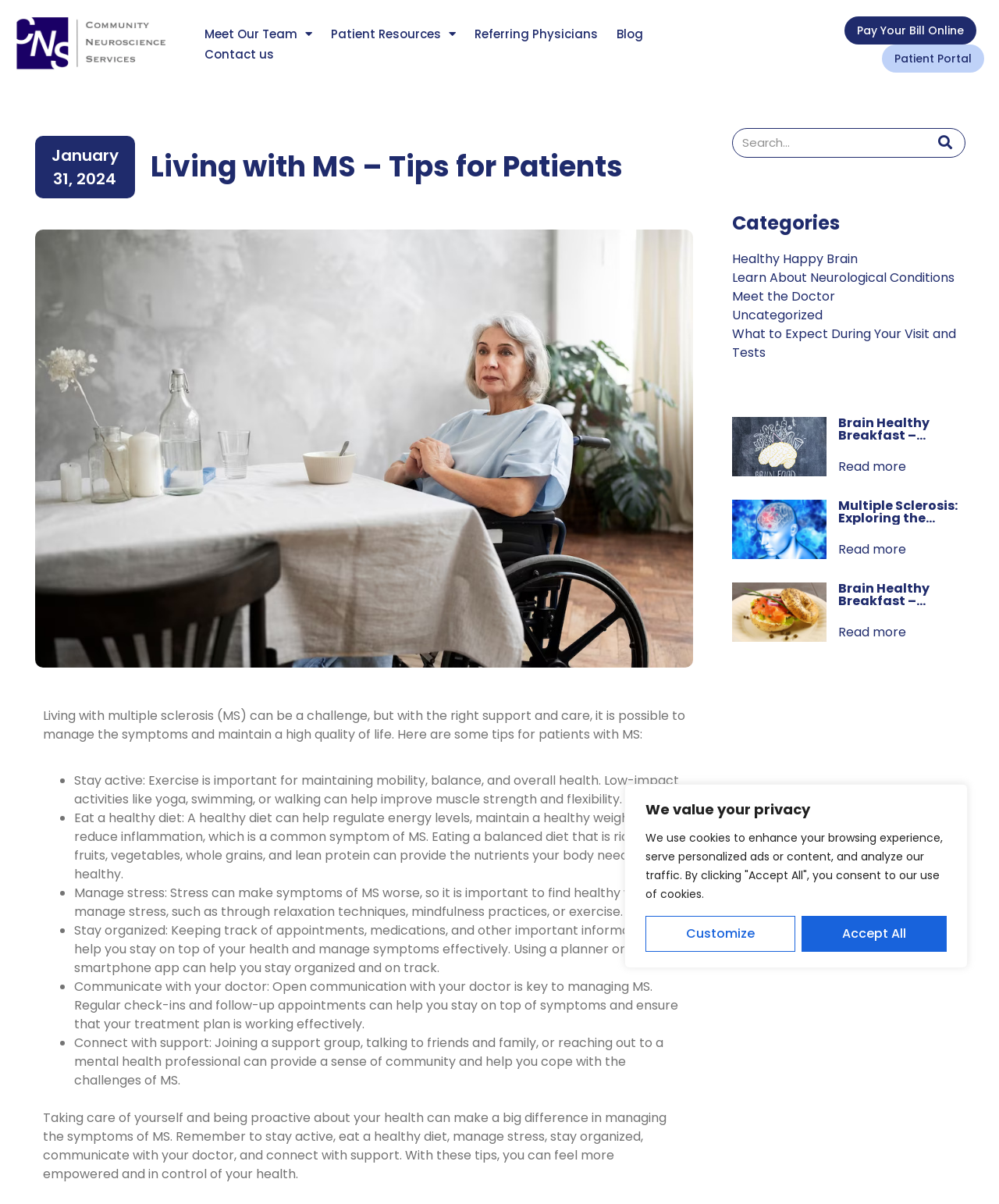Please specify the coordinates of the bounding box for the element that should be clicked to carry out this instruction: "Read more about 'Brain Healthy Breakfast – Overnight Chia Pudding'". The coordinates must be four float numbers between 0 and 1, formatted as [left, top, right, bottom].

[0.839, 0.38, 0.907, 0.396]